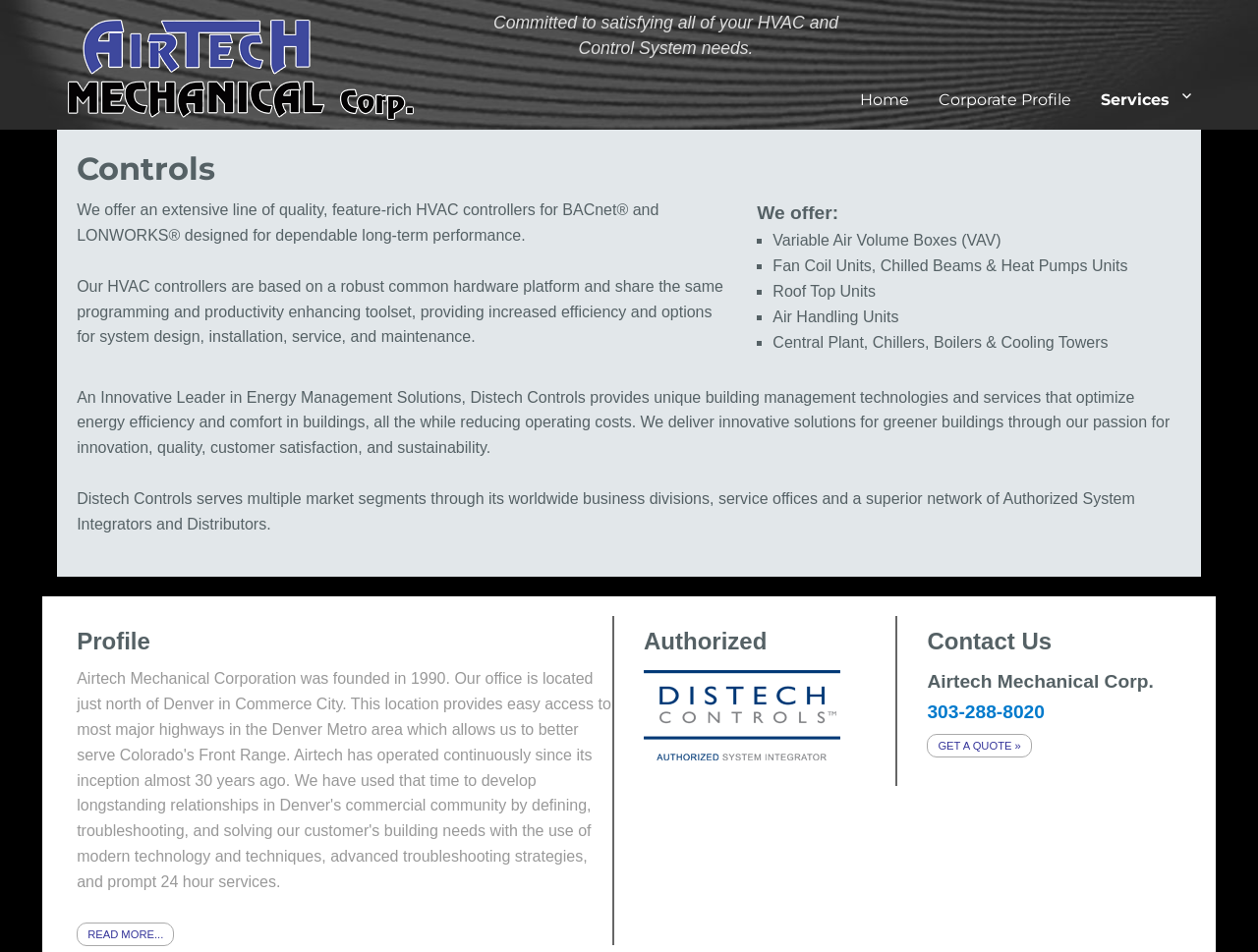From the given element description: "Get a Quote »", find the bounding box for the UI element. Provide the coordinates as four float numbers between 0 and 1, in the order [left, top, right, bottom].

[0.737, 0.771, 0.82, 0.796]